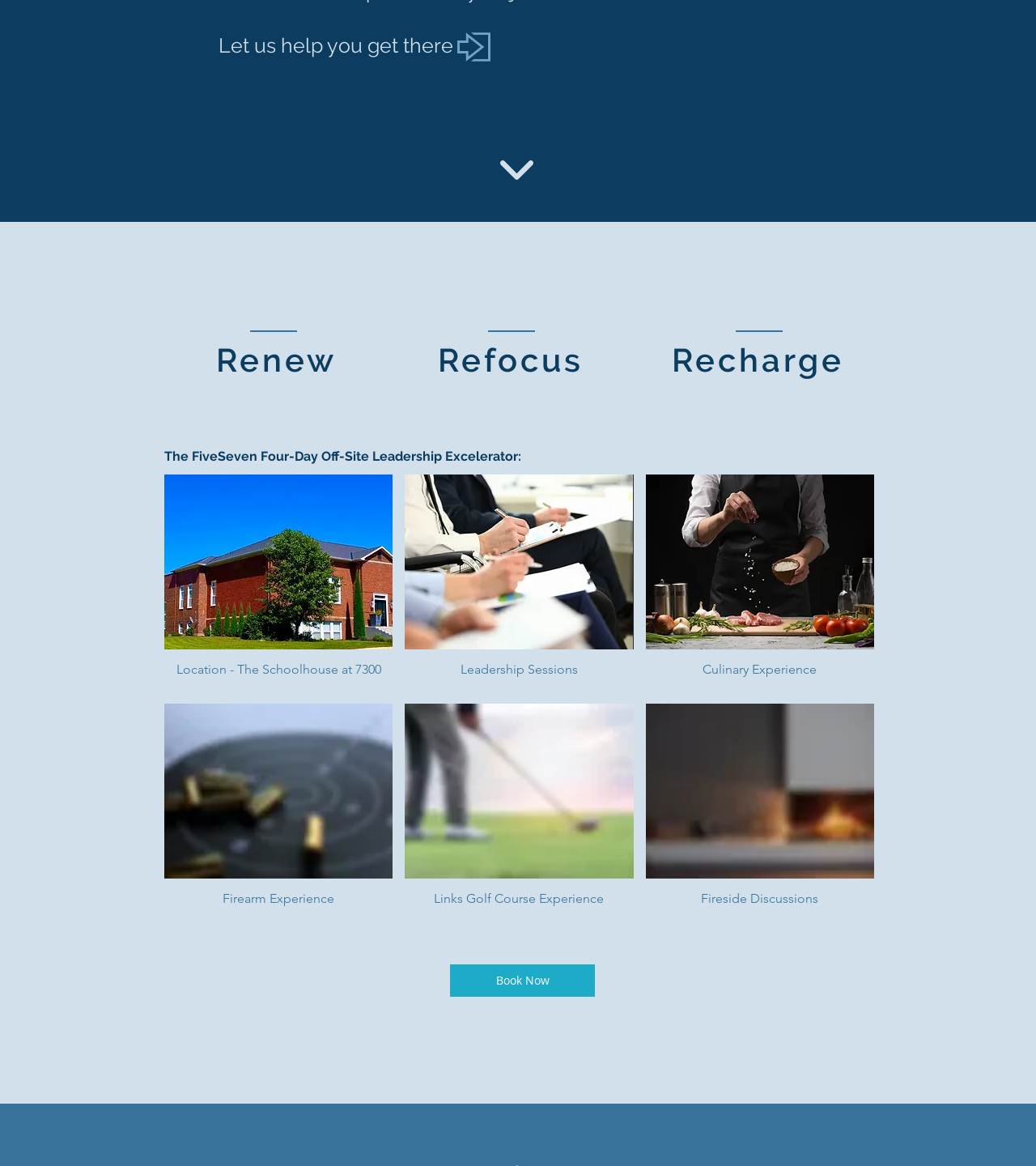Extract the bounding box for the UI element that matches this description: "Book Now".

[0.434, 0.827, 0.574, 0.855]